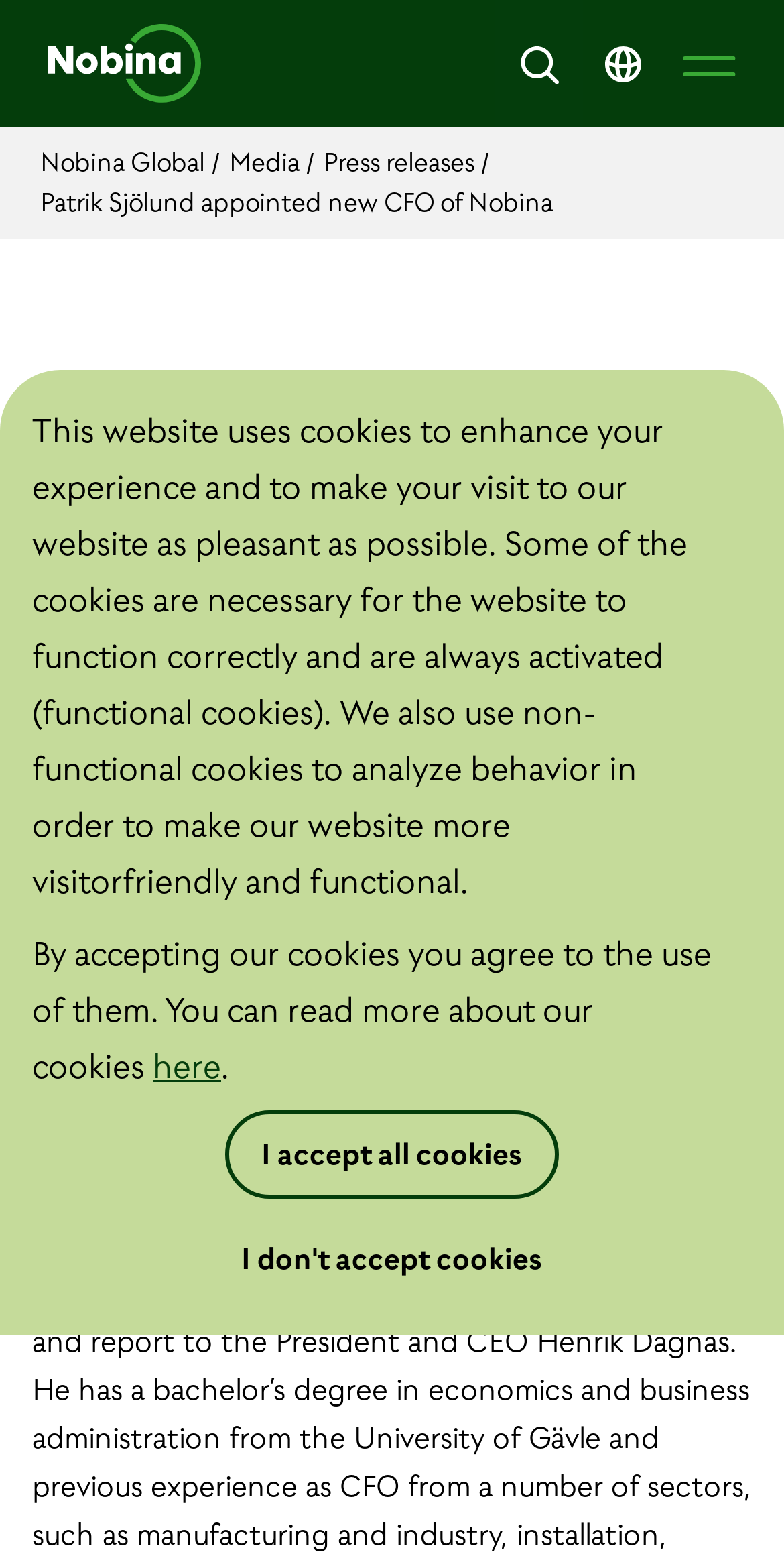Identify the bounding box of the UI element described as follows: "aria-label="Open menu"". Provide the coordinates as four float numbers in the range of 0 to 1 [left, top, right, bottom].

[0.848, 0.012, 0.961, 0.069]